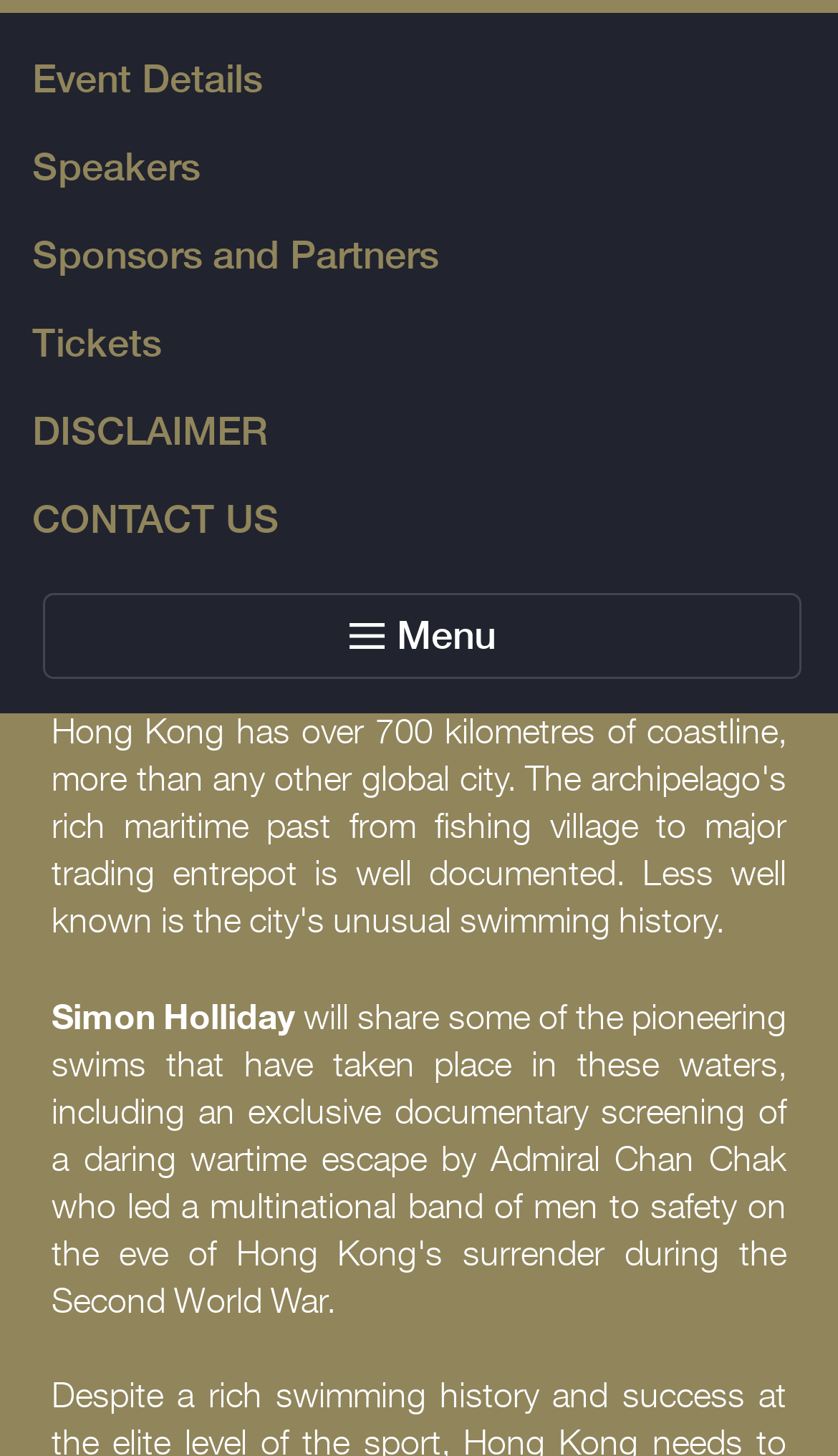Please specify the bounding box coordinates in the format (top-left x, top-left y, bottom-right x, bottom-right y), with all values as floating point numbers between 0 and 1. Identify the bounding box of the UI element described by: DISCLAIMER

[0.038, 0.28, 0.321, 0.311]